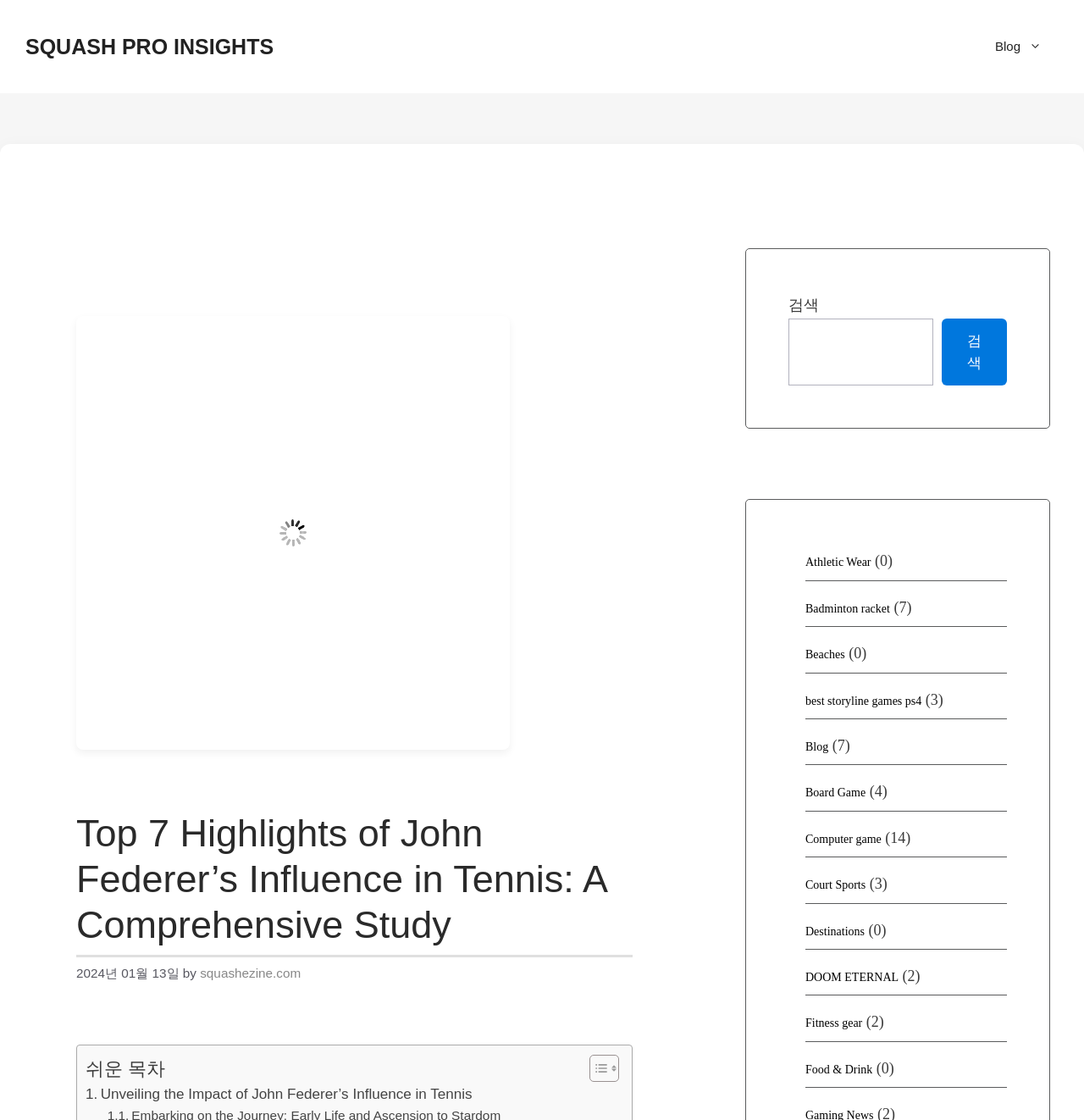What is the date of the article?
Give a single word or phrase answer based on the content of the image.

2024년 01월 13일